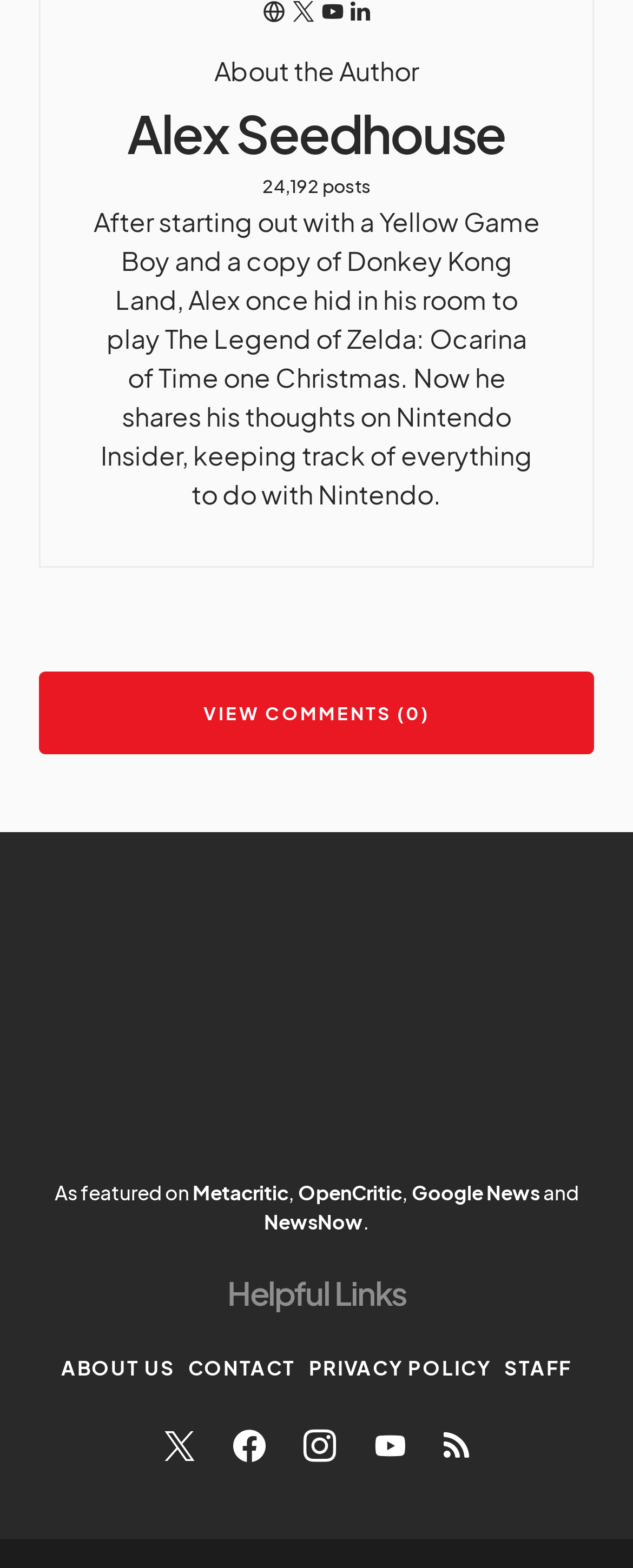Give a one-word or short-phrase answer to the following question: 
What are the social media platforms available?

Twitter, Facebook, Instagram, YouTube, RSS